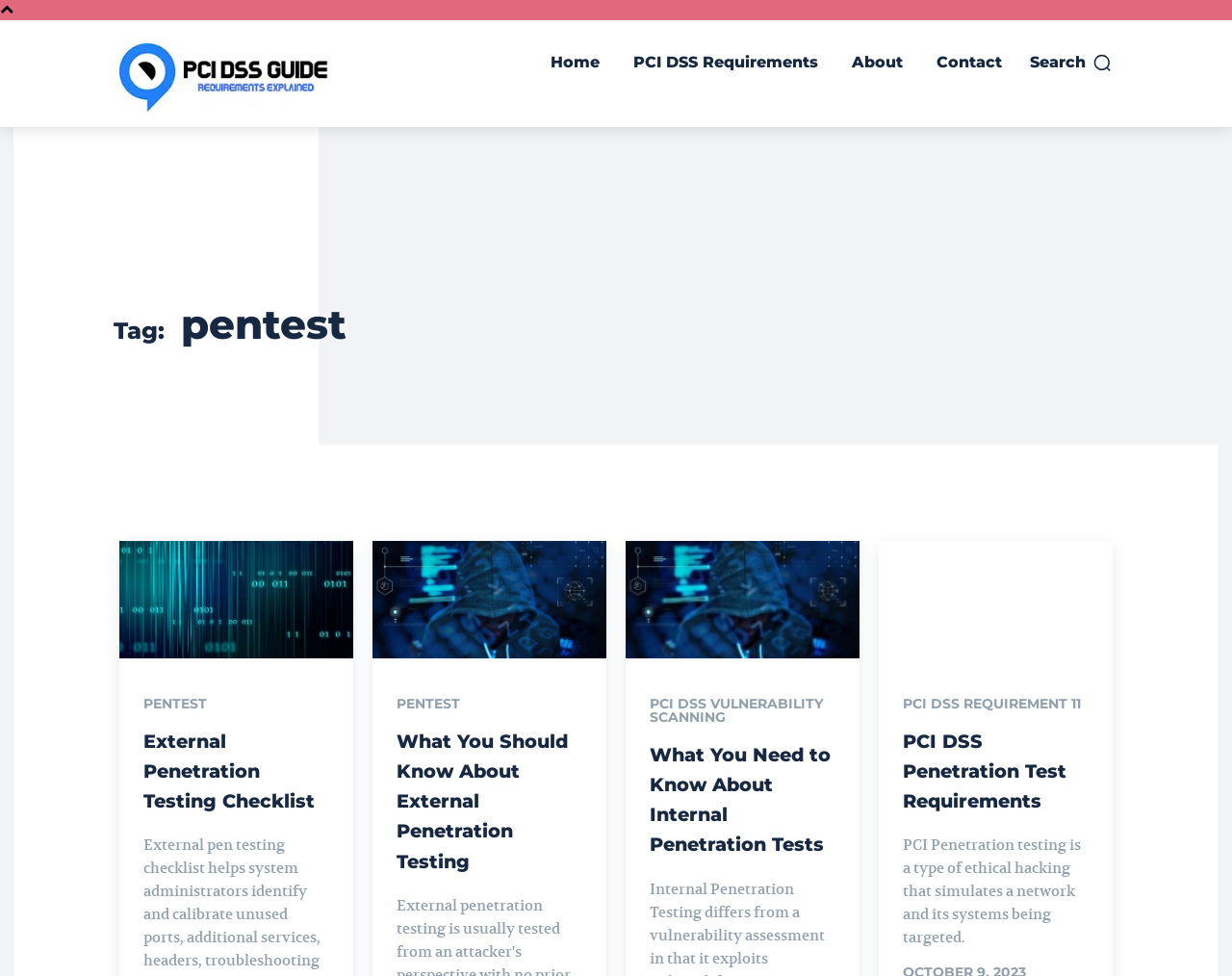Bounding box coordinates are given in the format (top-left x, top-left y, bottom-right x, bottom-right y). All values should be floating point numbers between 0 and 1. Provide the bounding box coordinate for the UI element described as: PCI DSS Requirements

[0.51, 0.036, 0.668, 0.092]